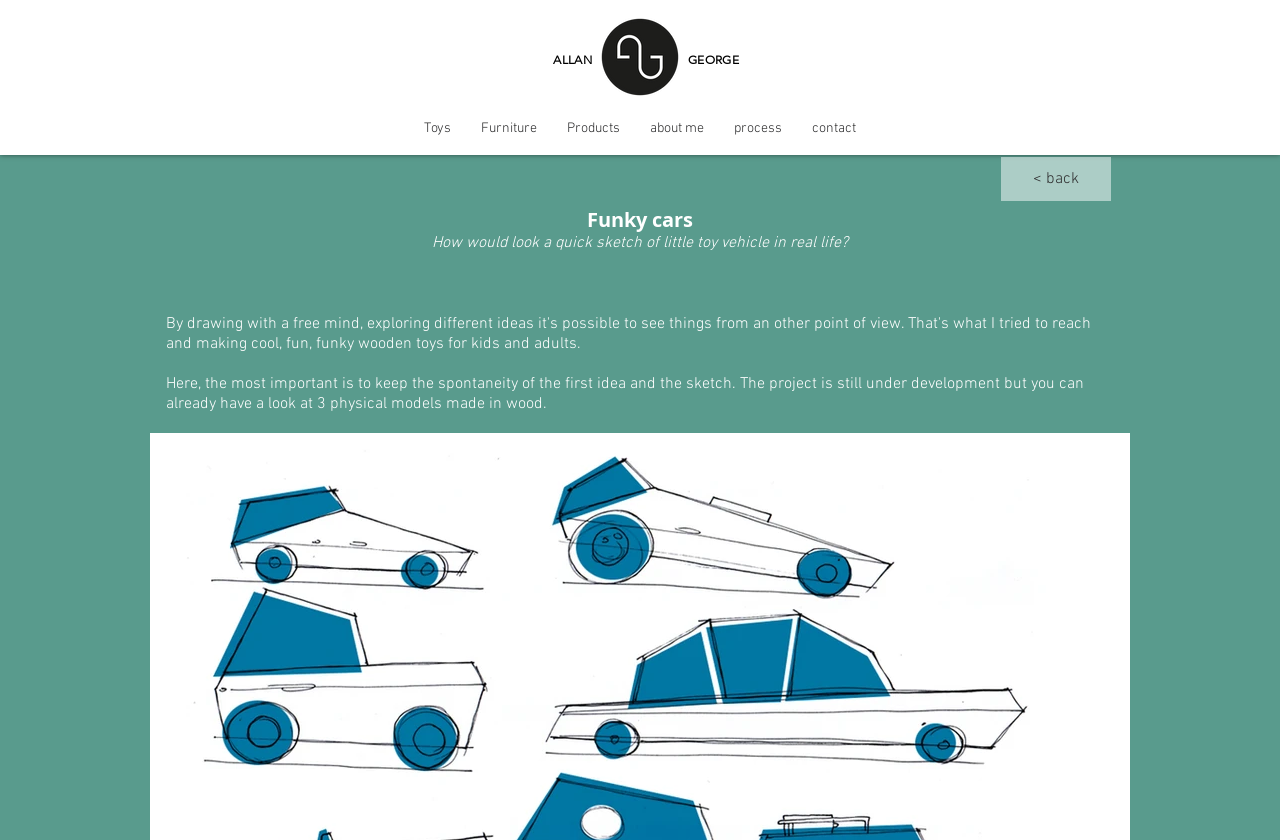Determine the bounding box coordinates of the element's region needed to click to follow the instruction: "Click the logo". Provide these coordinates as four float numbers between 0 and 1, formatted as [left, top, right, bottom].

[0.47, 0.021, 0.53, 0.114]